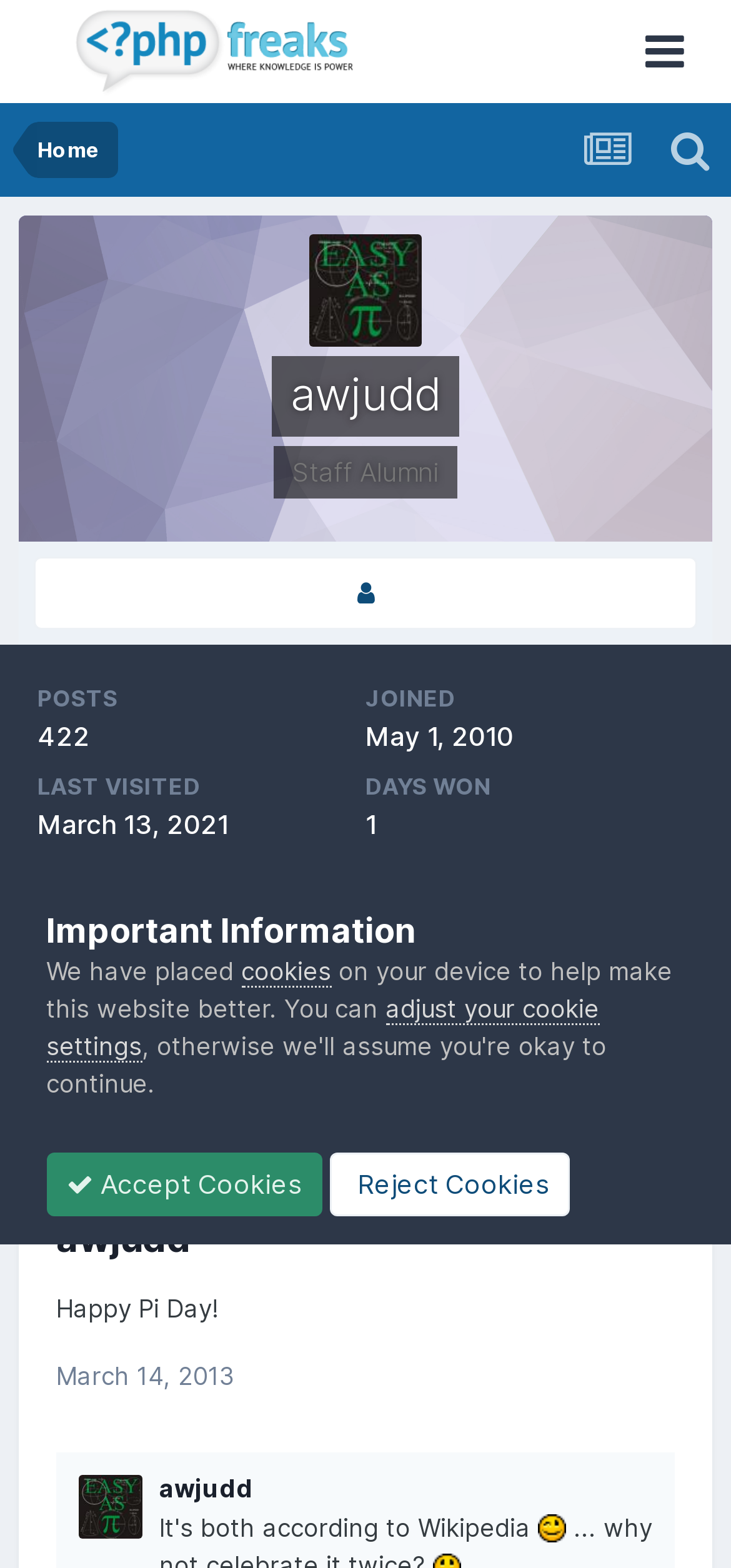How many posts does awjudd have?
Carefully analyze the image and provide a thorough answer to the question.

The webpage displays a section that shows awjudd's information, including the number of posts, which is 422.